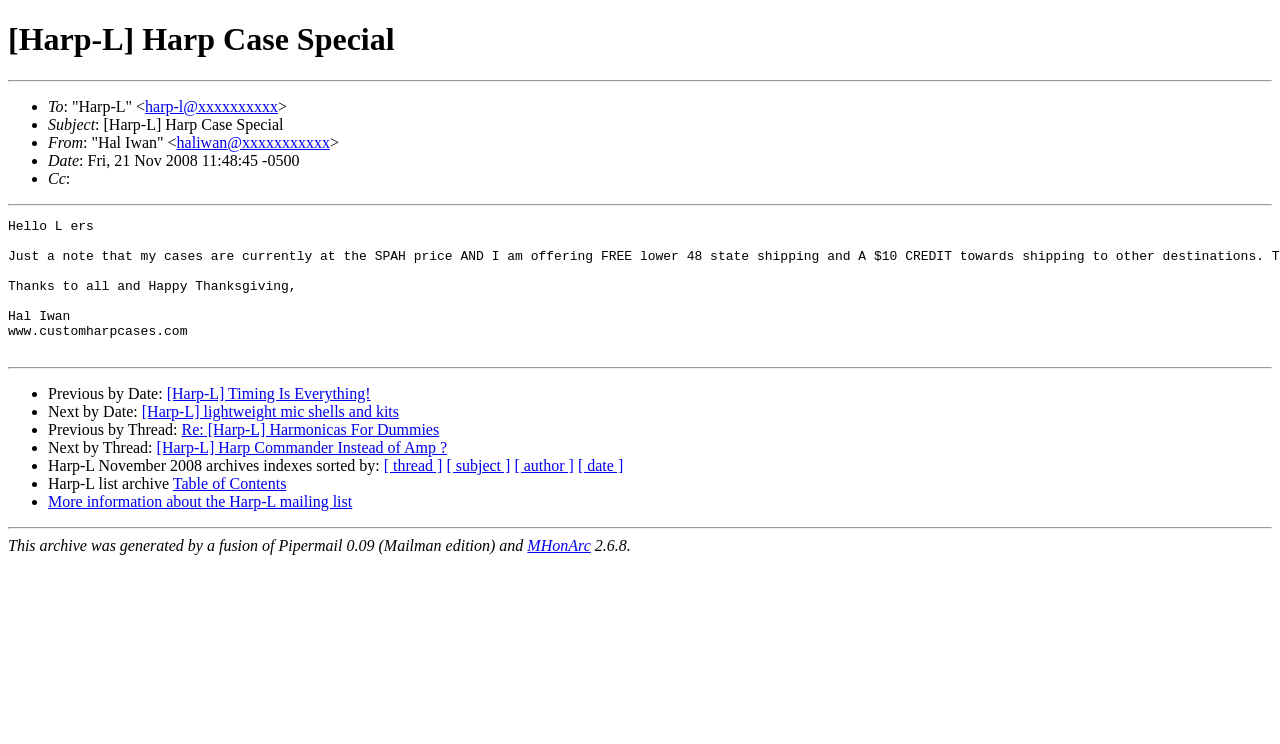Describe every aspect of the webpage in a detailed manner.

This webpage appears to be an archived email thread from a mailing list called "Harp-L". At the top, there is a heading with the title "[Harp-L] Harp Case Special". Below the heading, there is a horizontal separator line.

The main content of the page is divided into several sections, each containing a list of items marked with bullet points. The first section contains information about the email, including the sender's name and email address, the subject, and the date it was sent. 

Below this section, there are several horizontal separator lines, followed by a list of links to other archived emails, including previous and next emails by date and thread. Each link is accompanied by a brief description of the email.

Further down the page, there are more links to archived emails, including a list of emails from November 2008, sorted by thread, subject, author, and date. There is also a link to the Harp-L list archive and a table of contents.

At the very bottom of the page, there is another horizontal separator line, followed by a brief description of the software used to generate the archive.